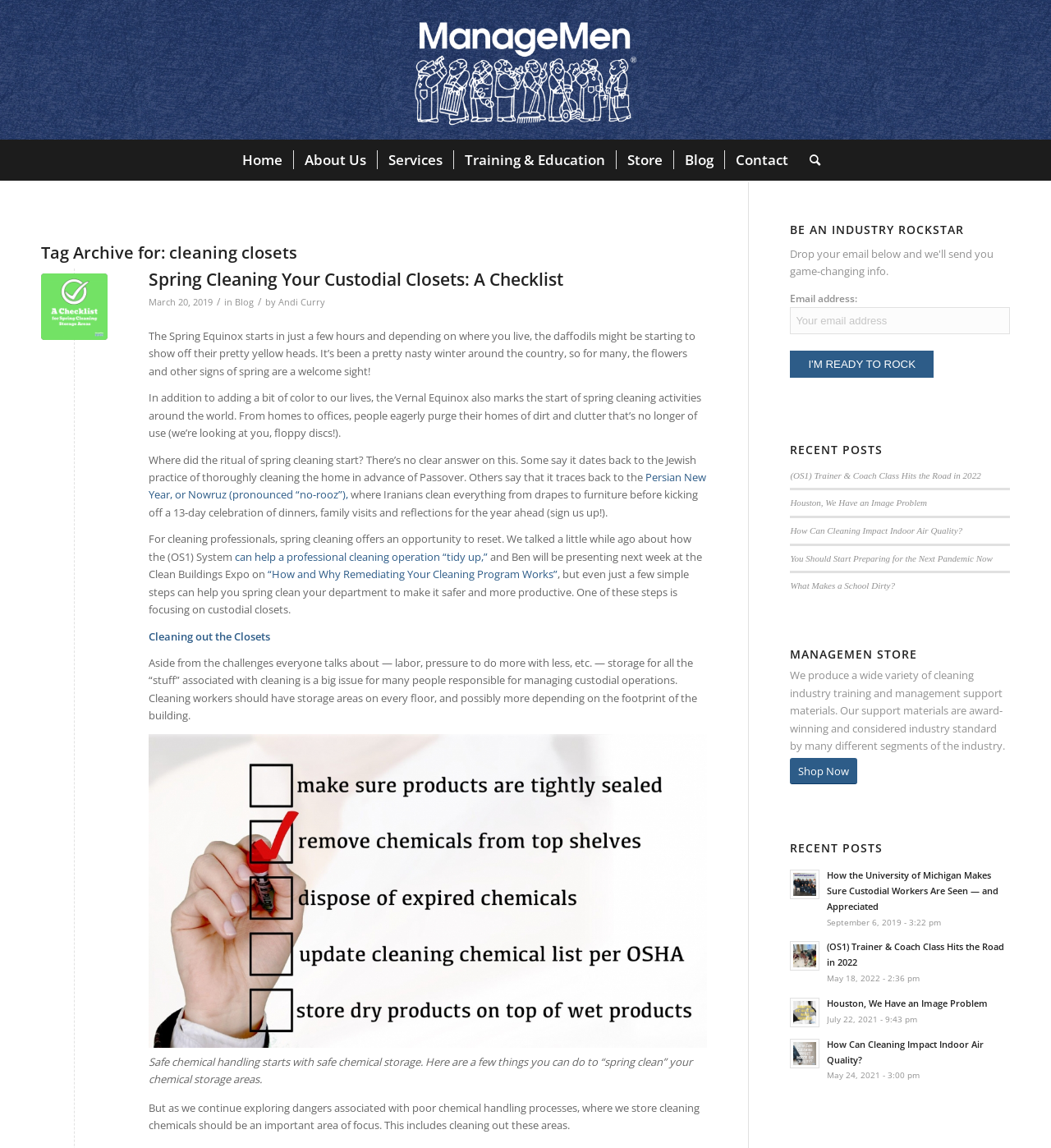Pinpoint the bounding box coordinates of the element to be clicked to execute the instruction: "Read the blog post 'Spring Cleaning Your Custodial Closets: A Checklist'".

[0.141, 0.233, 0.536, 0.253]